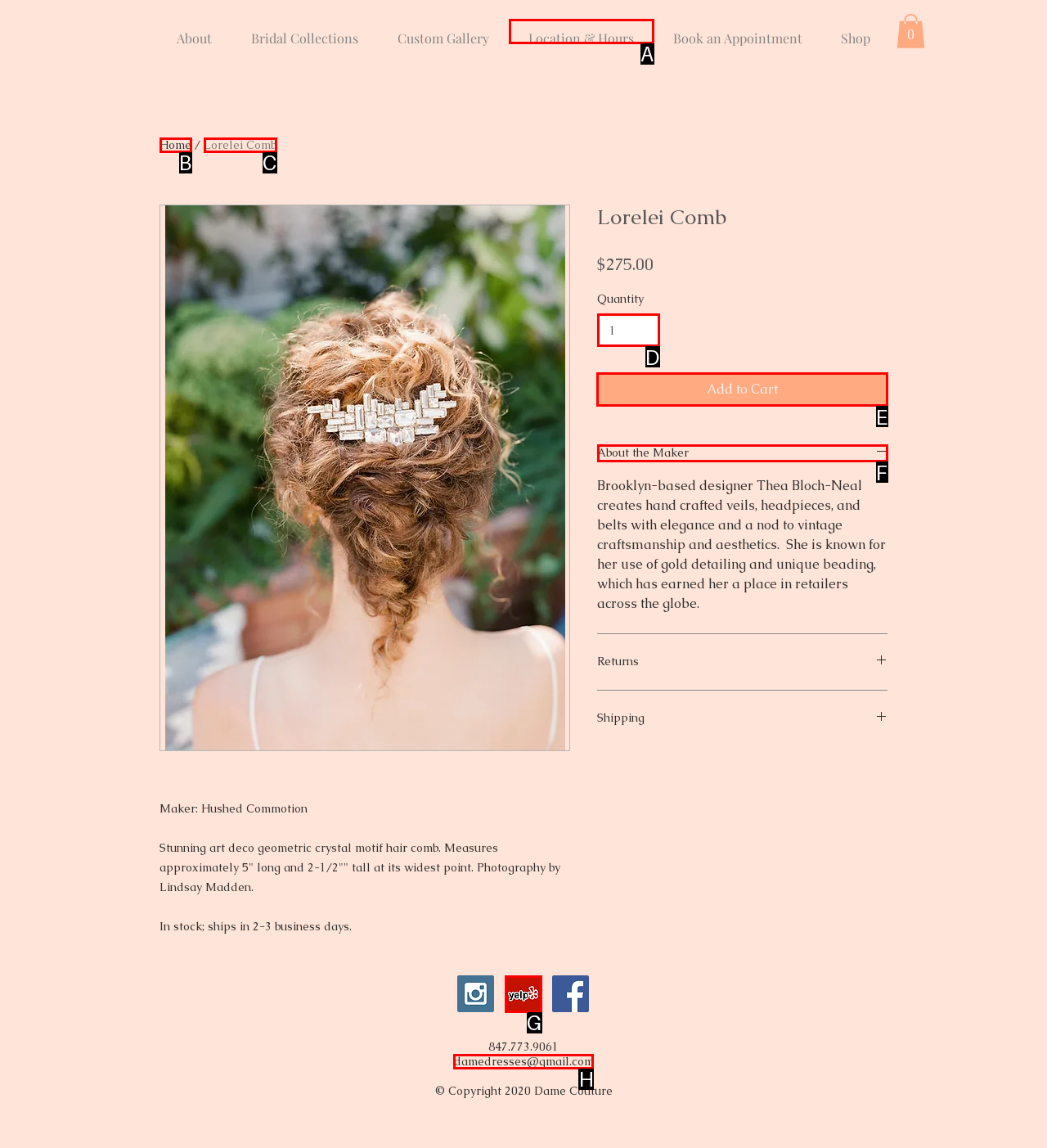Identify the correct letter of the UI element to click for this task: Click the 'Add to Cart' button
Respond with the letter from the listed options.

E